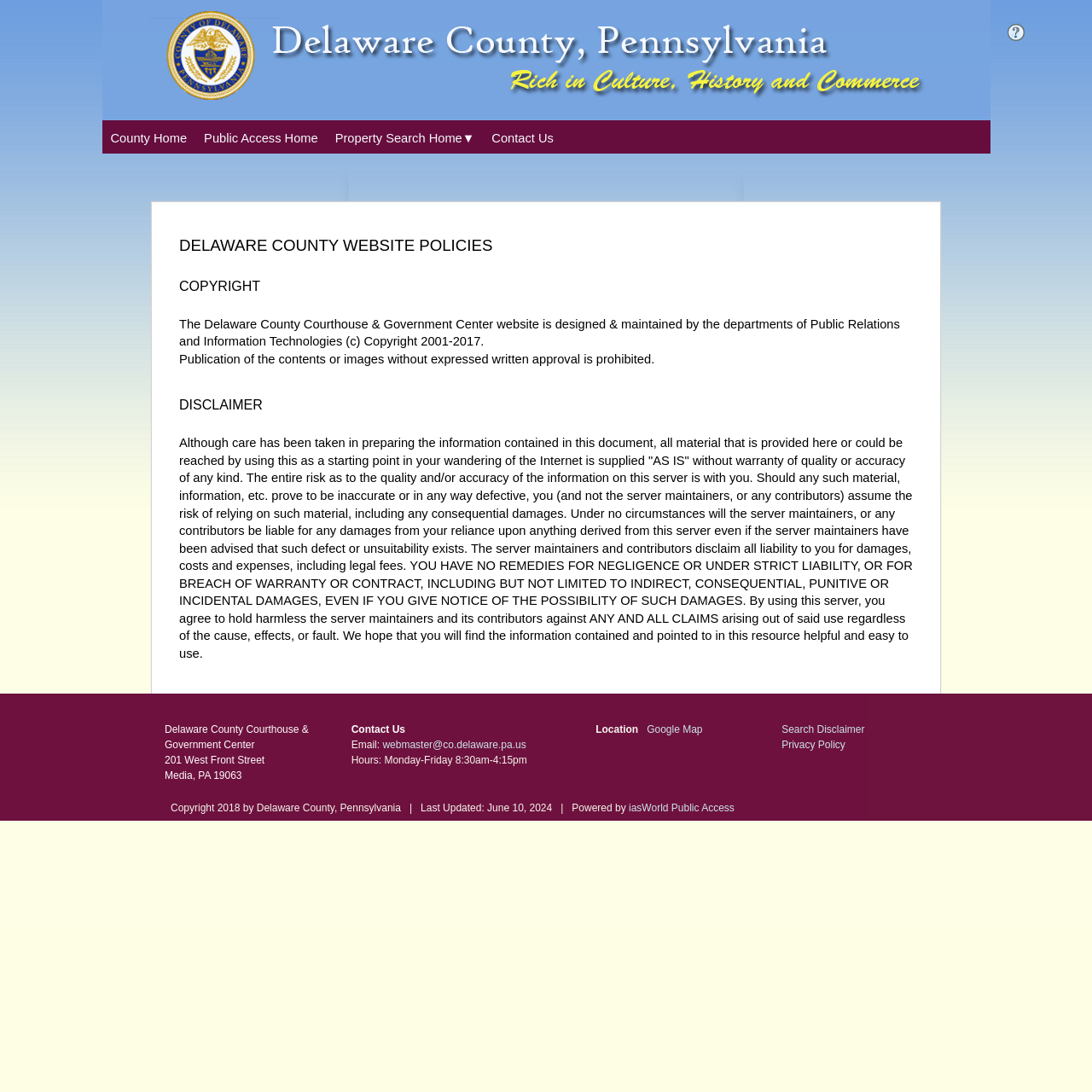Please determine the bounding box coordinates of the section I need to click to accomplish this instruction: "Click Help".

[0.923, 0.022, 0.939, 0.041]